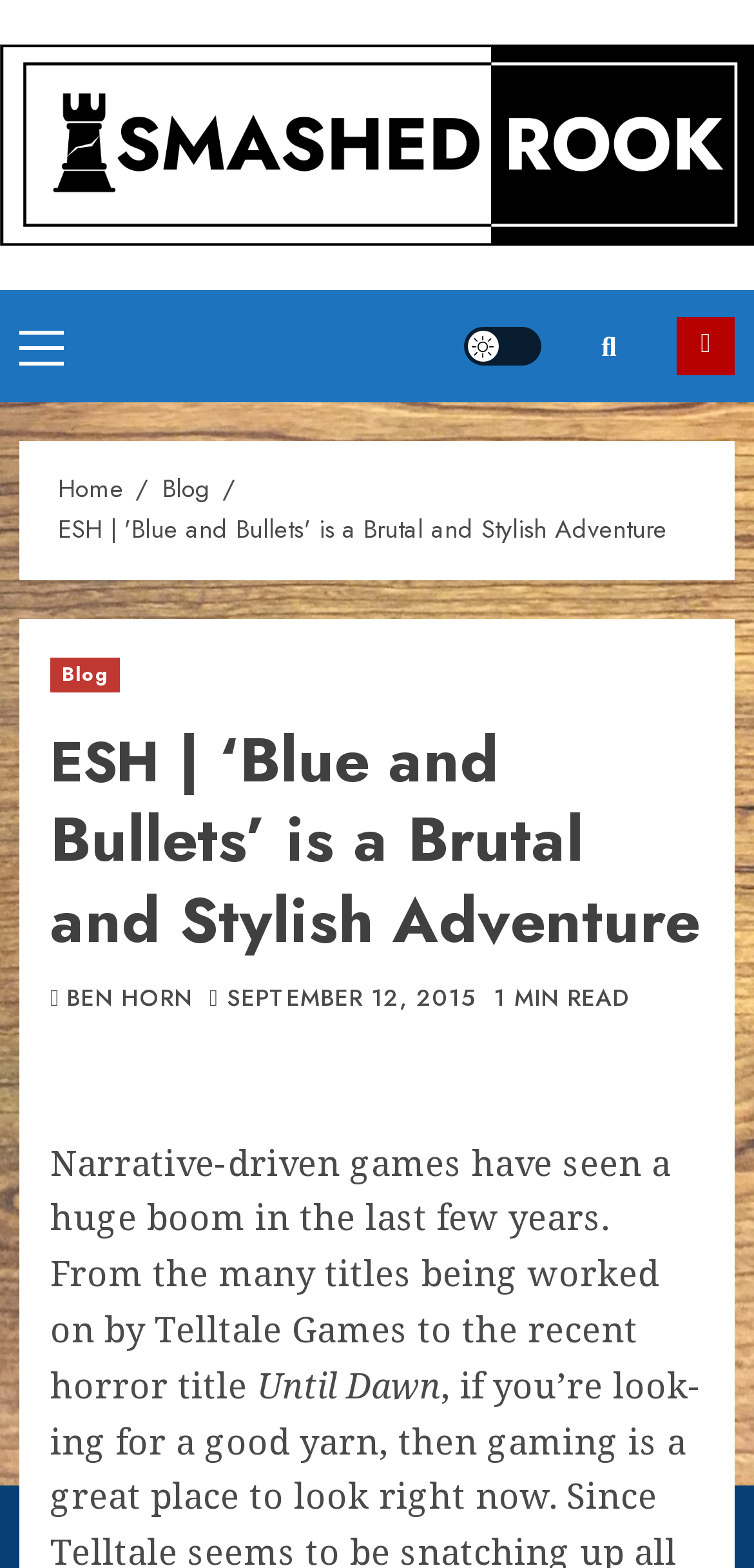Locate the bounding box of the user interface element based on this description: "September 12, 2015".

[0.301, 0.628, 0.63, 0.649]